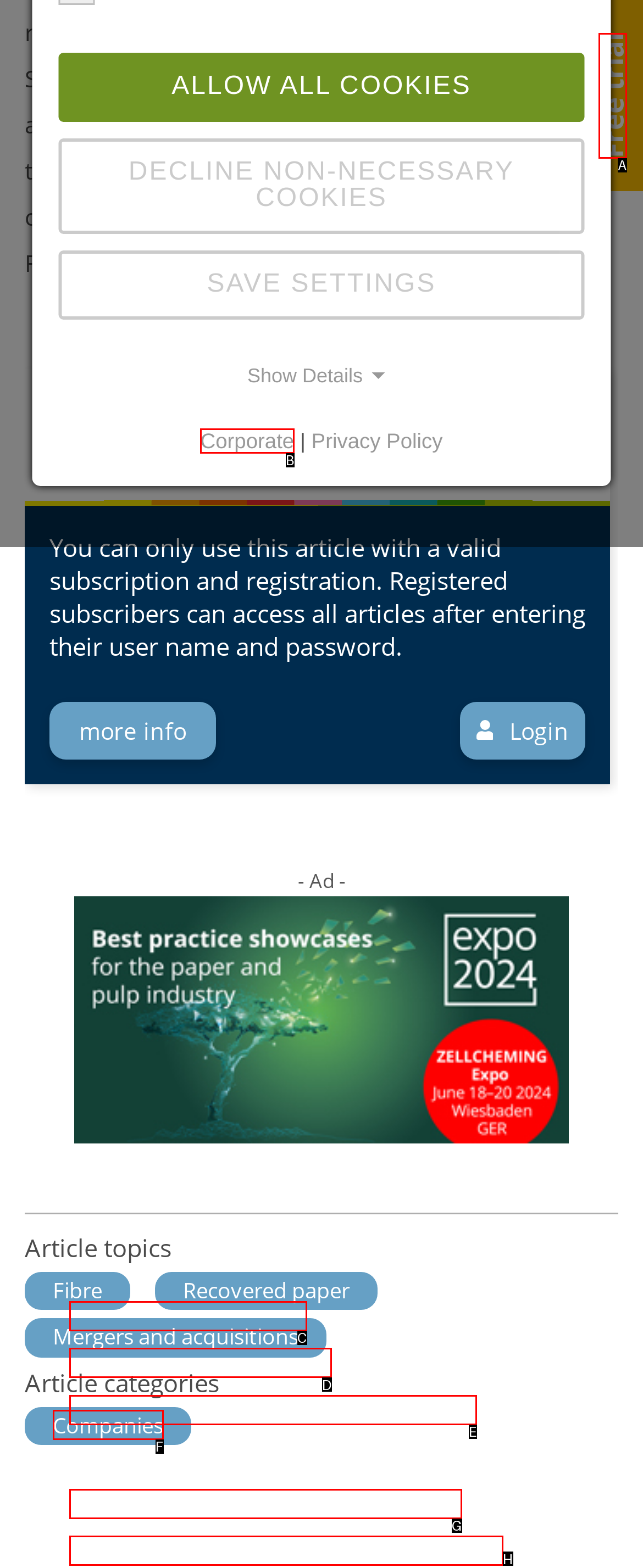Match the description: EUWID Price Watch Pulp to one of the options shown. Reply with the letter of the best match.

C